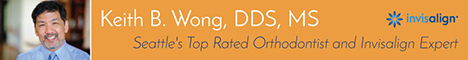Give a comprehensive caption for the image.

The image features a prominent banner for Dr. Keith B. Wong, DDS, MS, who is celebrated as Seattle's top-rated orthodontist and an expert in Invisalign treatments. The design of the banner includes a professional portrait of Dr. Wong, accompanied by a bright orange background that emphasizes his name and credentials. The use of the Invisalign logo signifies his specialization in this popular orthodontic solution. This visual effectively communicates his expertise and reputation in the field, making it clear to potential patients that they are viewing the services of a highly regarded practitioner in orthodontics.